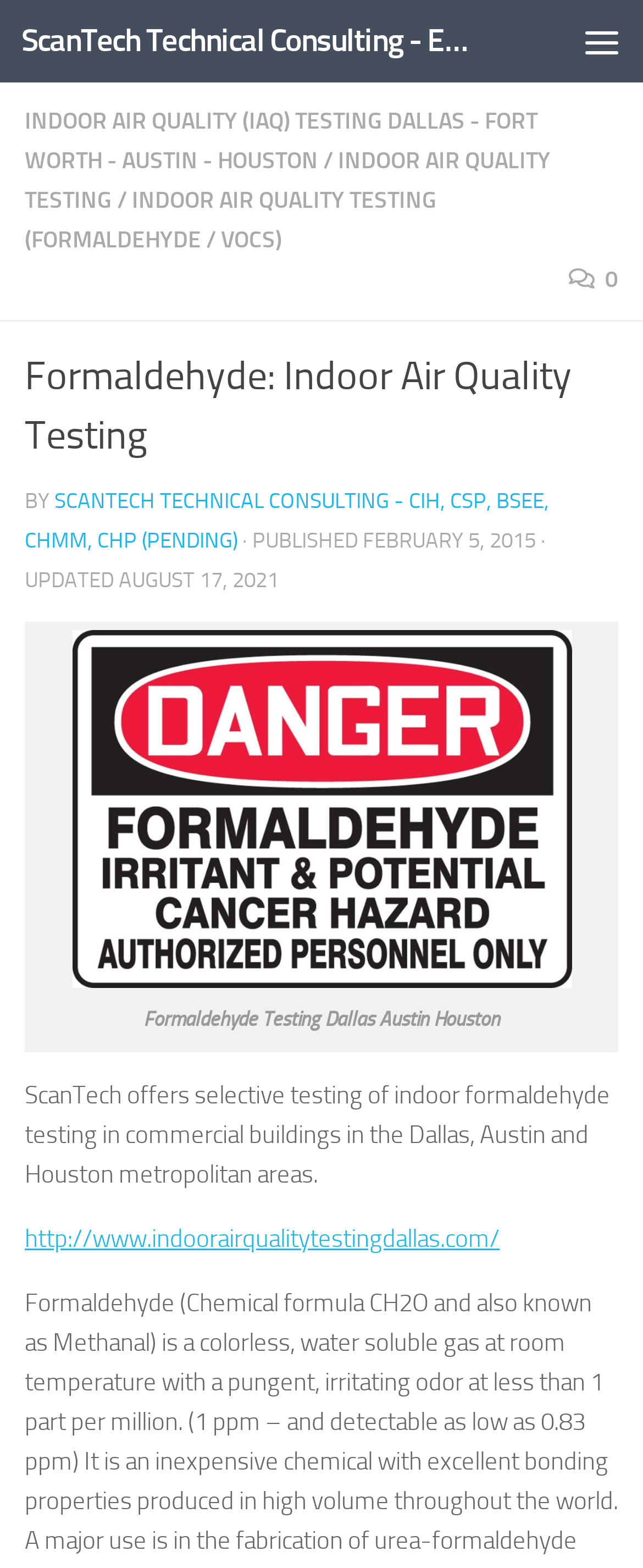Offer a detailed account of what is visible on the webpage.

The webpage is about formaldehyde indoor air quality testing, with a focus on services provided by ScanTech Technical Consulting. At the top left, there is a "Skip to content" link, followed by the company's name and a "Menu" button at the top right. Below the company name, there are several links related to indoor air quality testing, including "INDOOR AIR QUALITY (IAQ) TESTING DALLAS - FORT WORTH - AUSTIN - HOUSTON" and "INDOOR AIR QUALITY TESTING (FORMALDEHYDE / VOCS)".

The main content of the webpage is headed by "Formaldehyde: Indoor Air Quality Testing", which is followed by the author's information, including their name and credentials. The article was published on February 5, 2015, and updated on August 17, 2021.

Below the author's information, there is an image related to formaldehyde air quality testing, with a caption attached. The image is positioned in the middle of the page, taking up most of the width. Above the image, there is a brief text "Formaldehyde Testing Dallas Austin Houston".

The main content of the article starts below the image, describing ScanTech's services in offering selective testing of indoor formaldehyde testing in commercial buildings in the Dallas, Austin, and Houston metropolitan areas. There is also a link to a related website at the bottom of the page.